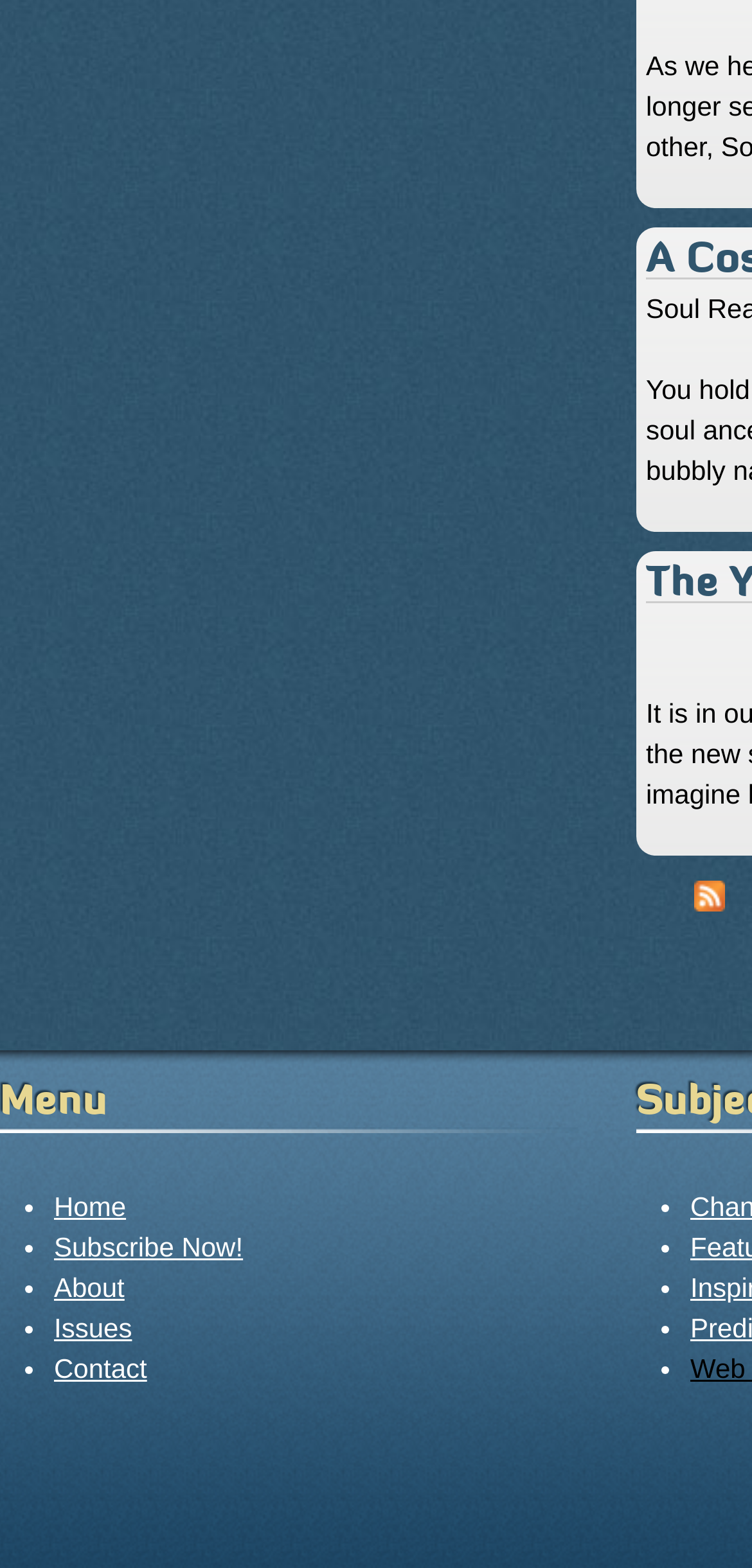Highlight the bounding box of the UI element that corresponds to this description: "Subscribe Now!".

[0.072, 0.785, 0.323, 0.805]